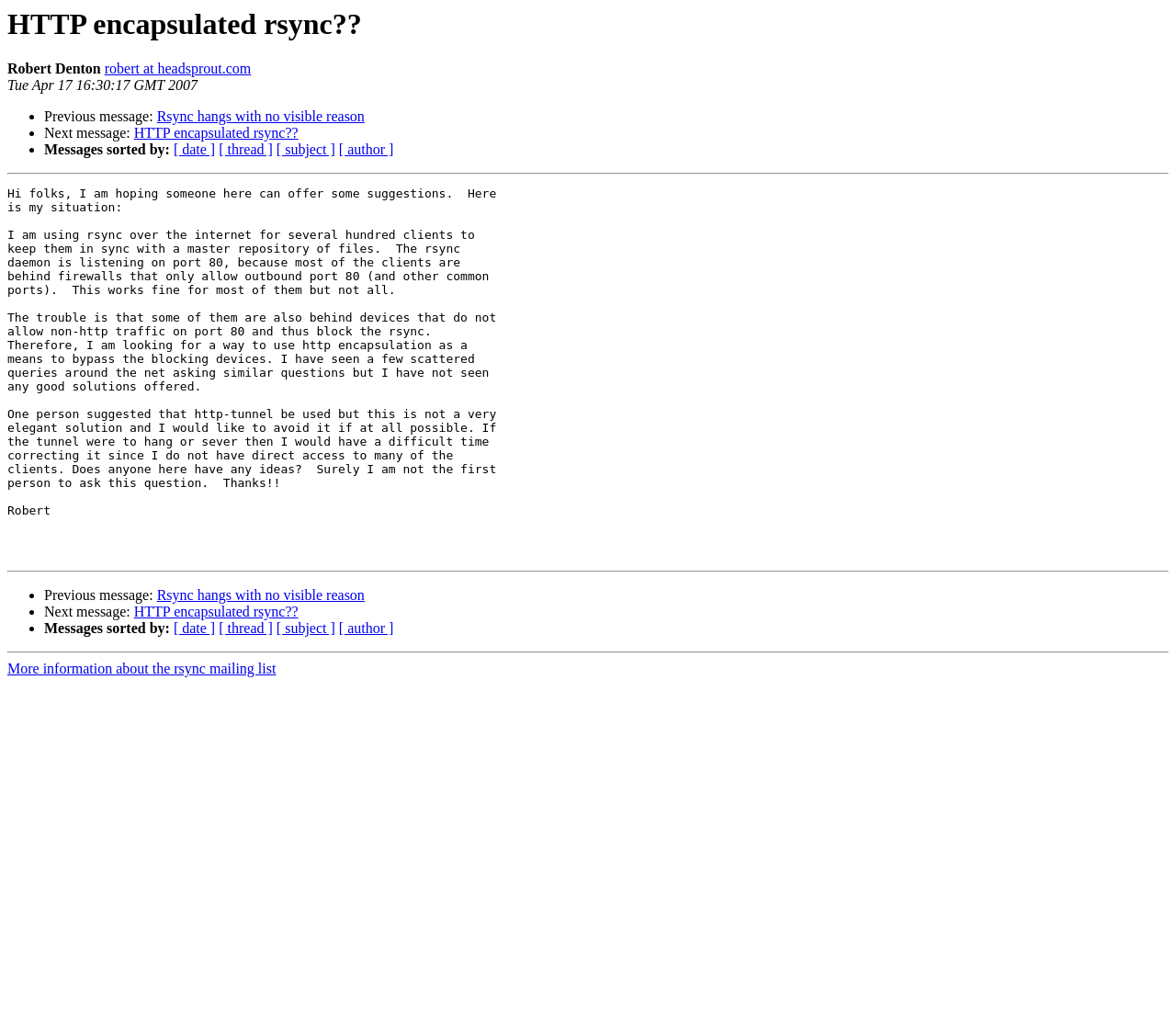What is the purpose of using HTTP encapsulation?
Using the image, provide a detailed and thorough answer to the question.

The purpose of using HTTP encapsulation is to bypass the blocking devices that do not allow non-http traffic on port 80, as mentioned in the long text block on the webpage.